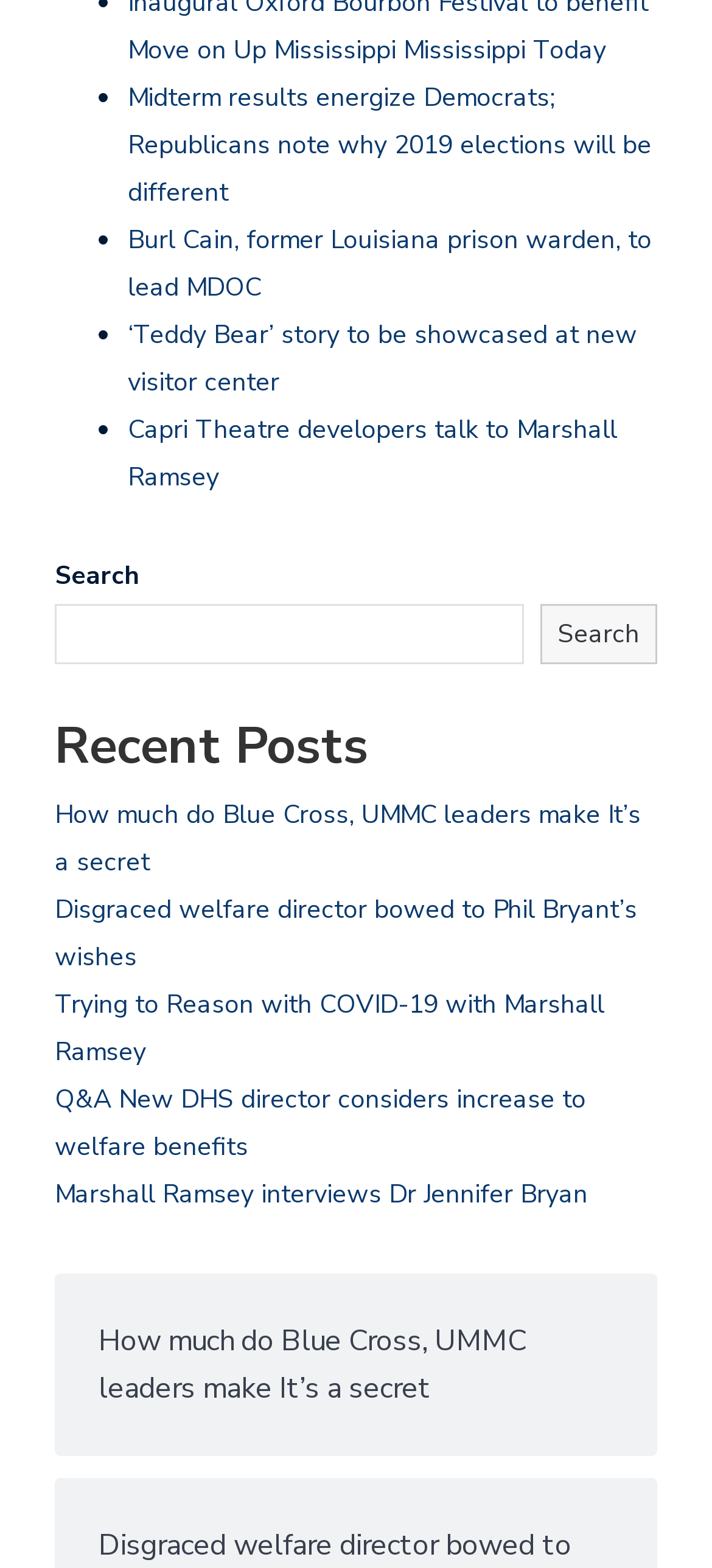How many links are below the search bar?
Please answer using one word or phrase, based on the screenshot.

5